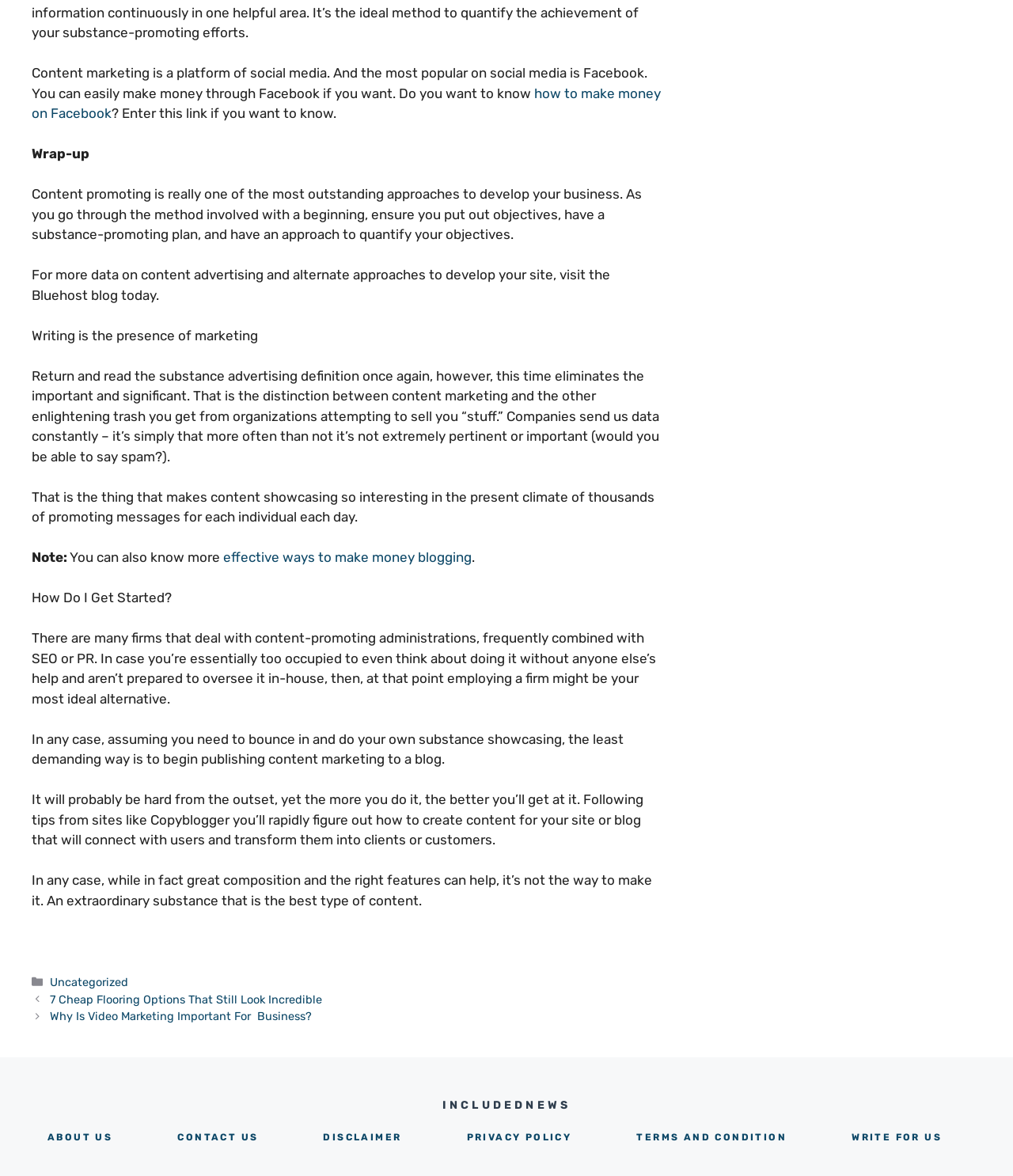Use the details in the image to answer the question thoroughly: 
What is the category of the post?

I navigated to the FooterAsNonLandmark element and found the link element with the OCR text 'Uncategorized' which is the category of the post.